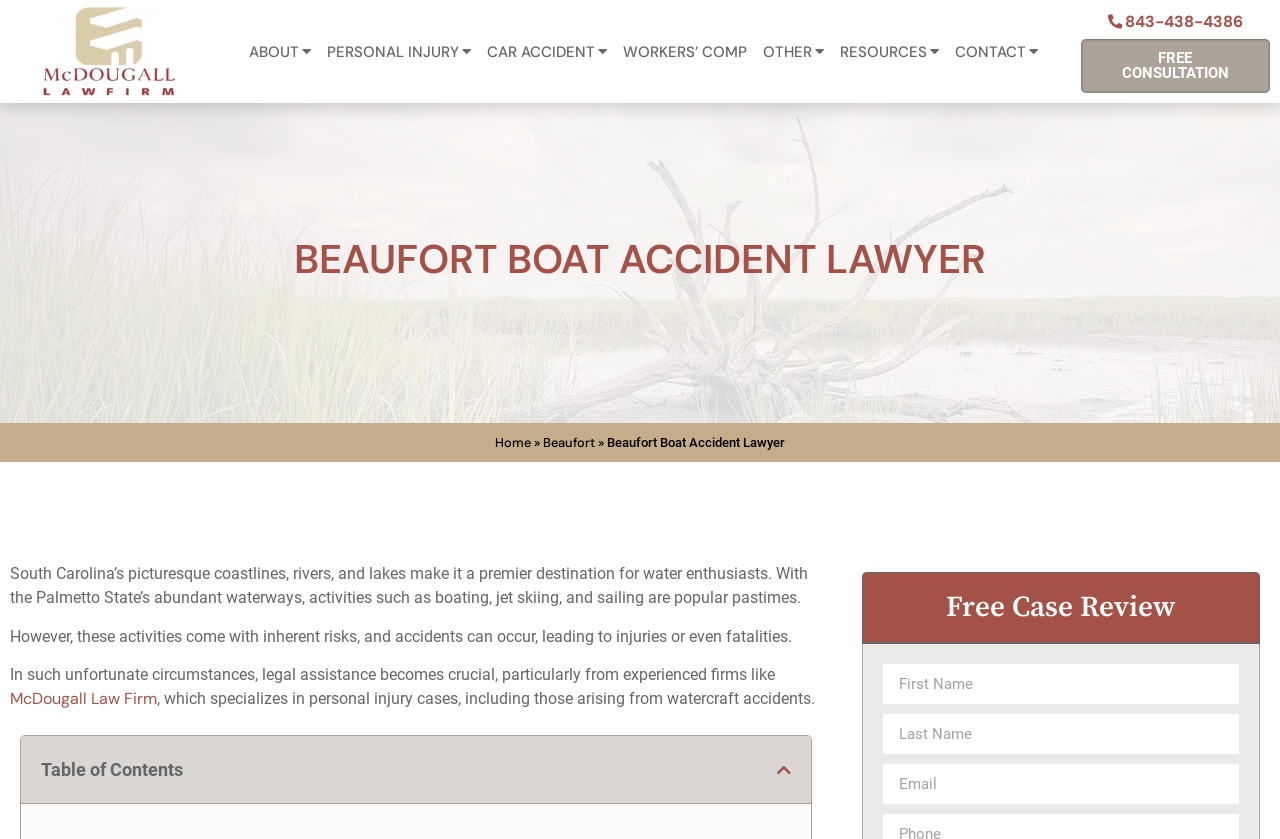Pinpoint the bounding box coordinates for the area that should be clicked to perform the following instruction: "Fill in the First Name field".

[0.69, 0.792, 0.968, 0.839]